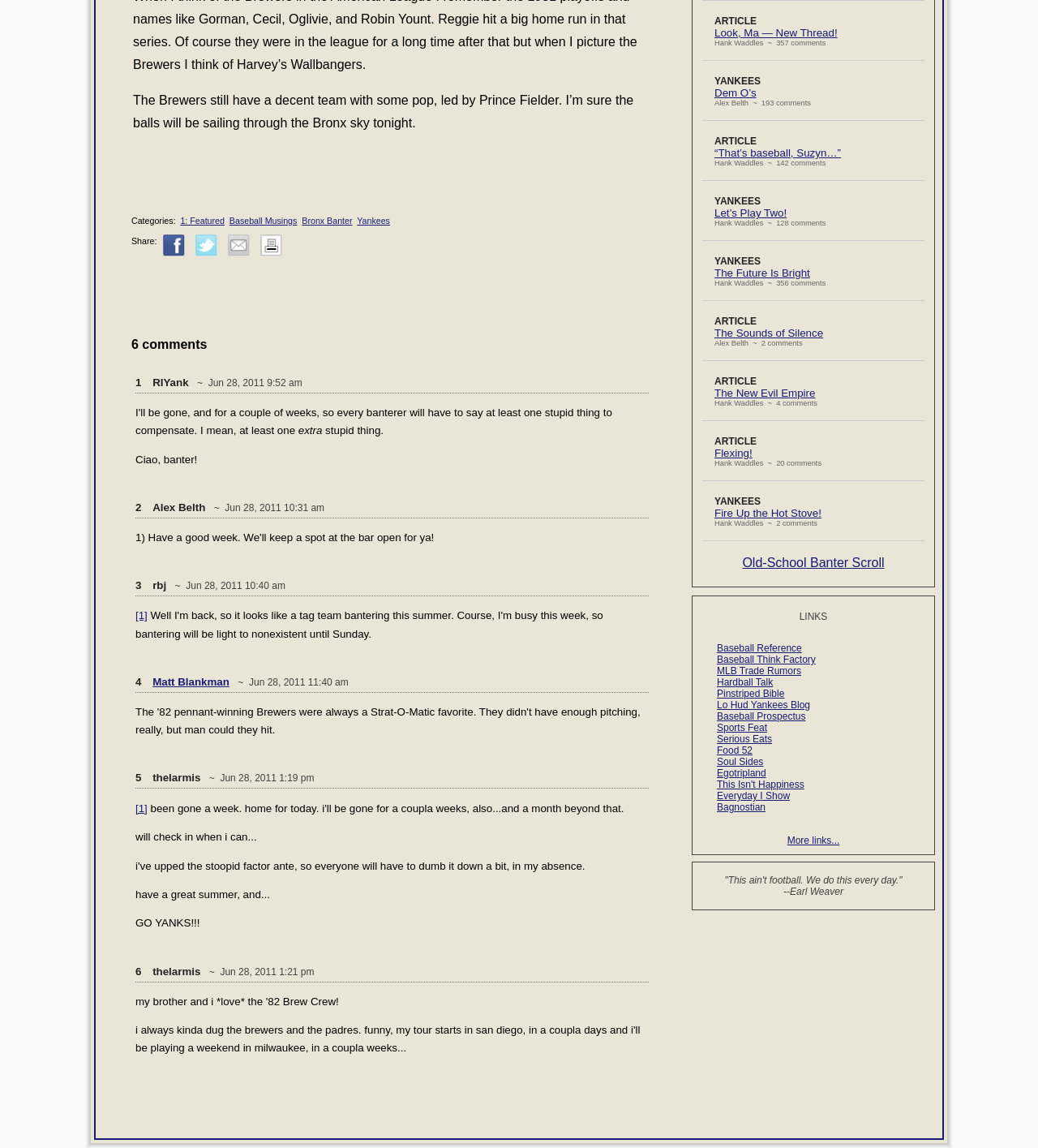Find the bounding box coordinates for the HTML element described in this sentence: "Bronx Banter". Provide the coordinates as four float numbers between 0 and 1, in the format [left, top, right, bottom].

[0.291, 0.188, 0.339, 0.196]